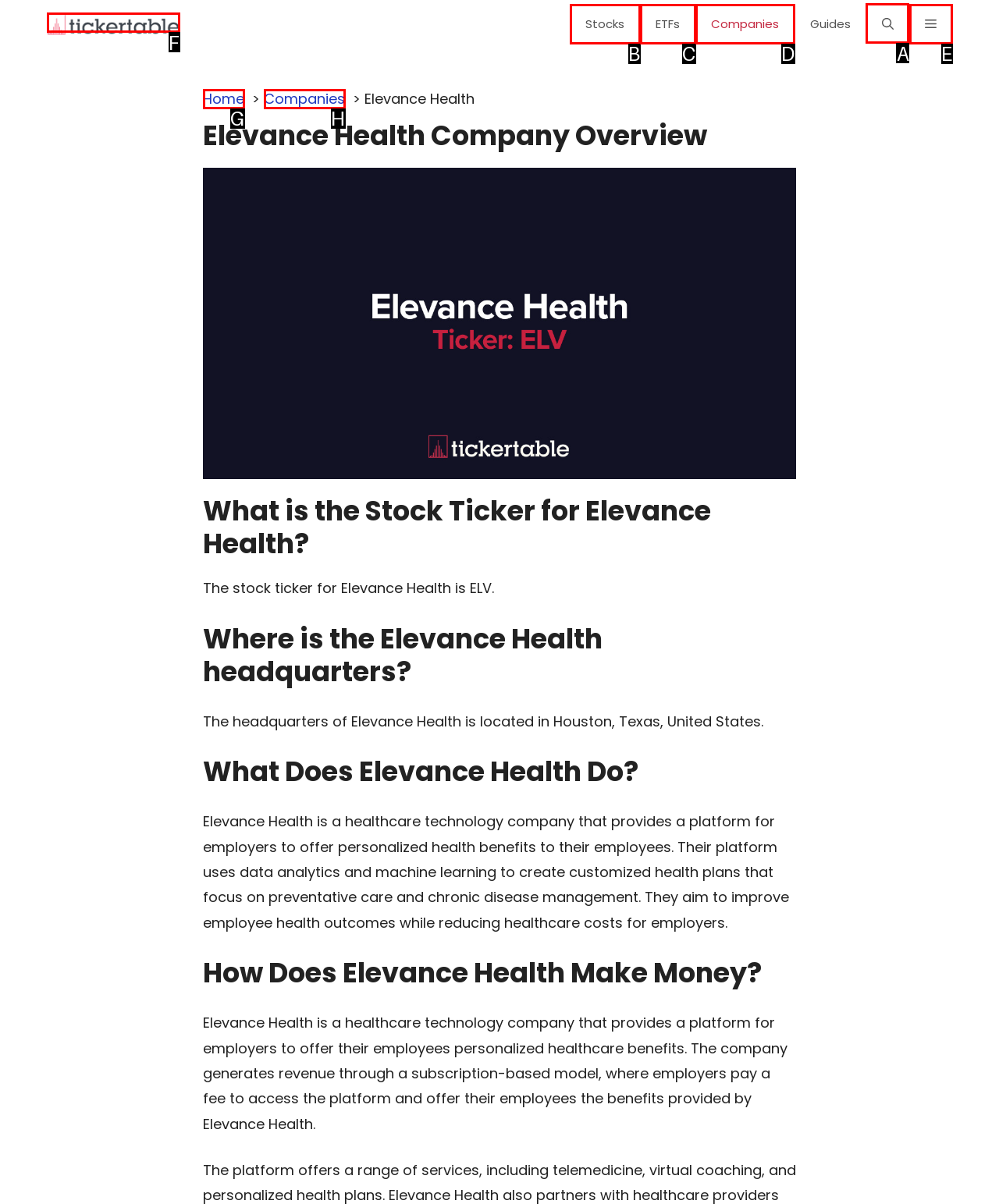Identify the HTML element that should be clicked to accomplish the task: Visit Paramus Post
Provide the option's letter from the given choices.

None